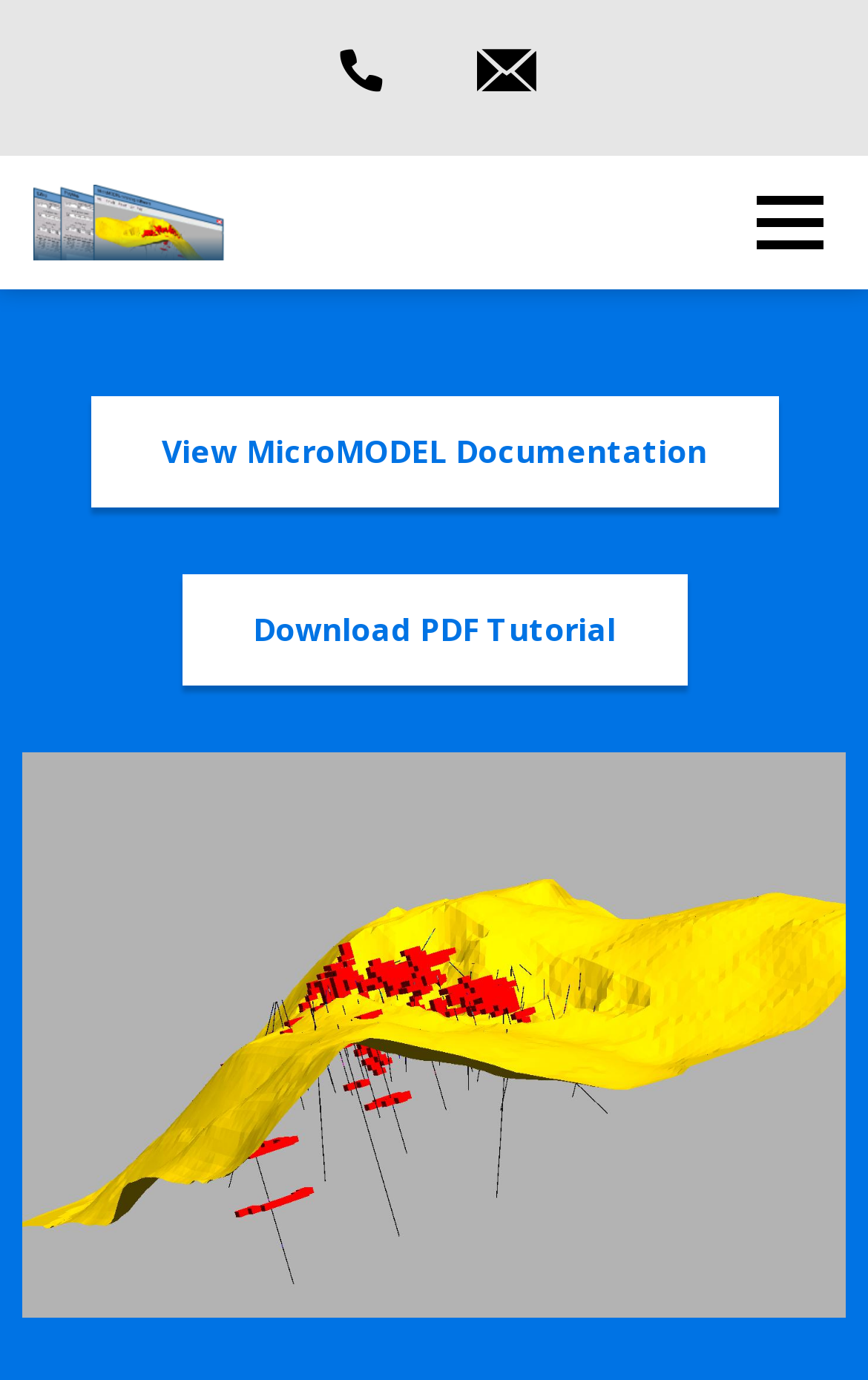Using the elements shown in the image, answer the question comprehensively: What is the large image at the bottom of the page?

There is a large image at the bottom of the page, but its purpose or content is not specified. It takes up most of the bottom section of the webpage.